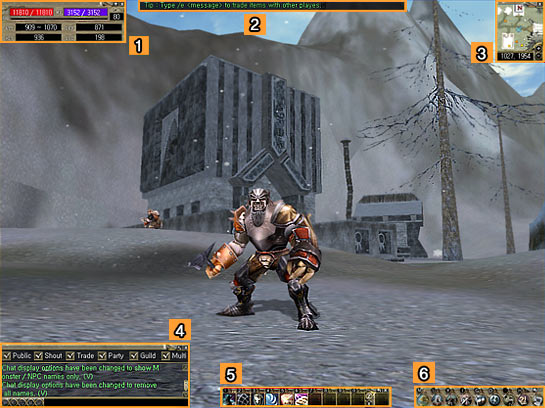Please examine the image and provide a detailed answer to the question: What is displayed on the quickslot bar?

At the bottom-right of the screen, I see a quickslot bar that displays icons for various skills, emphasizing the tactical nature of the game and providing the player with essential abilities to use during gameplay.